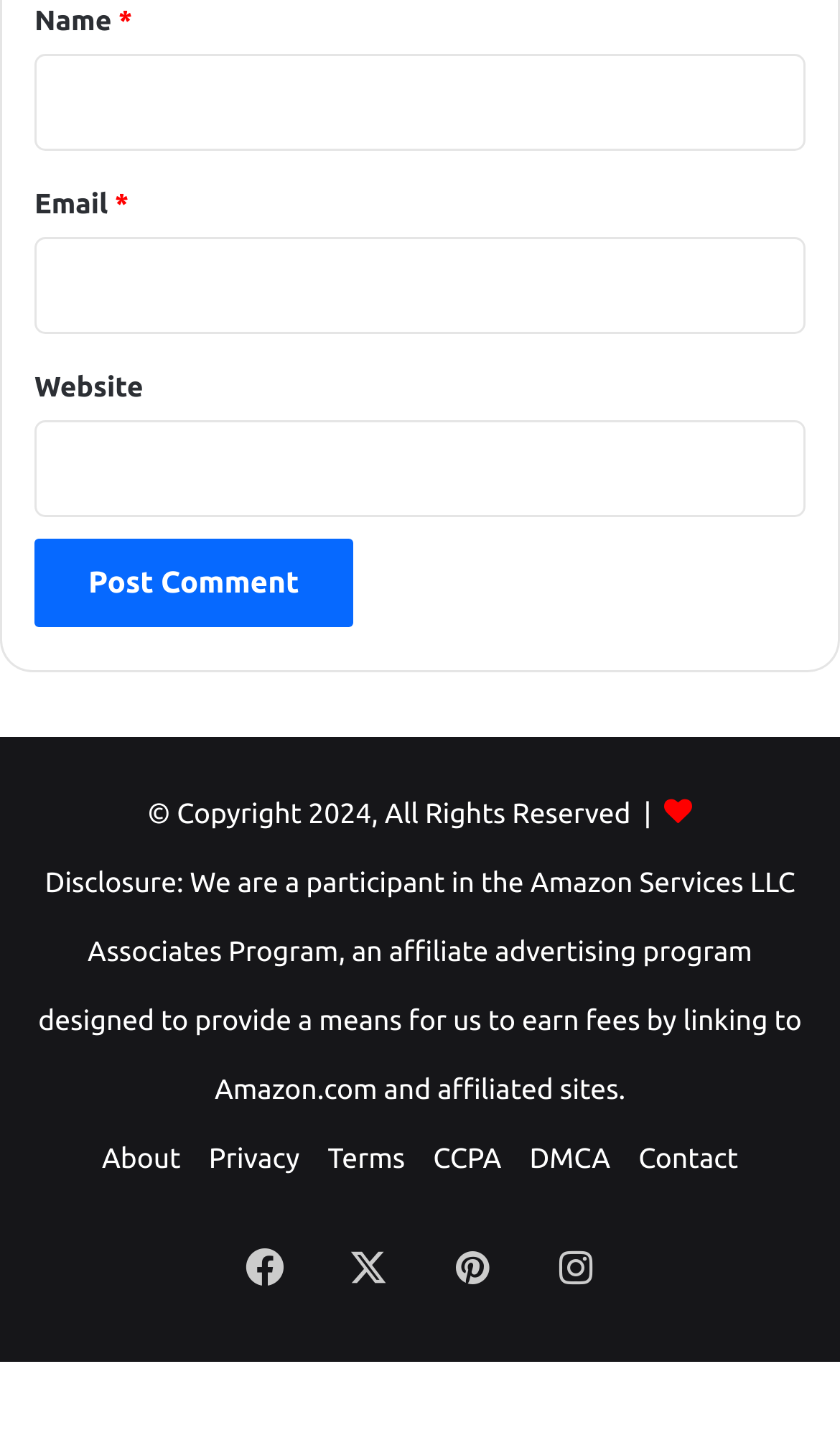Locate the bounding box coordinates of the element I should click to achieve the following instruction: "Click the Post Comment button".

[0.041, 0.371, 0.42, 0.432]